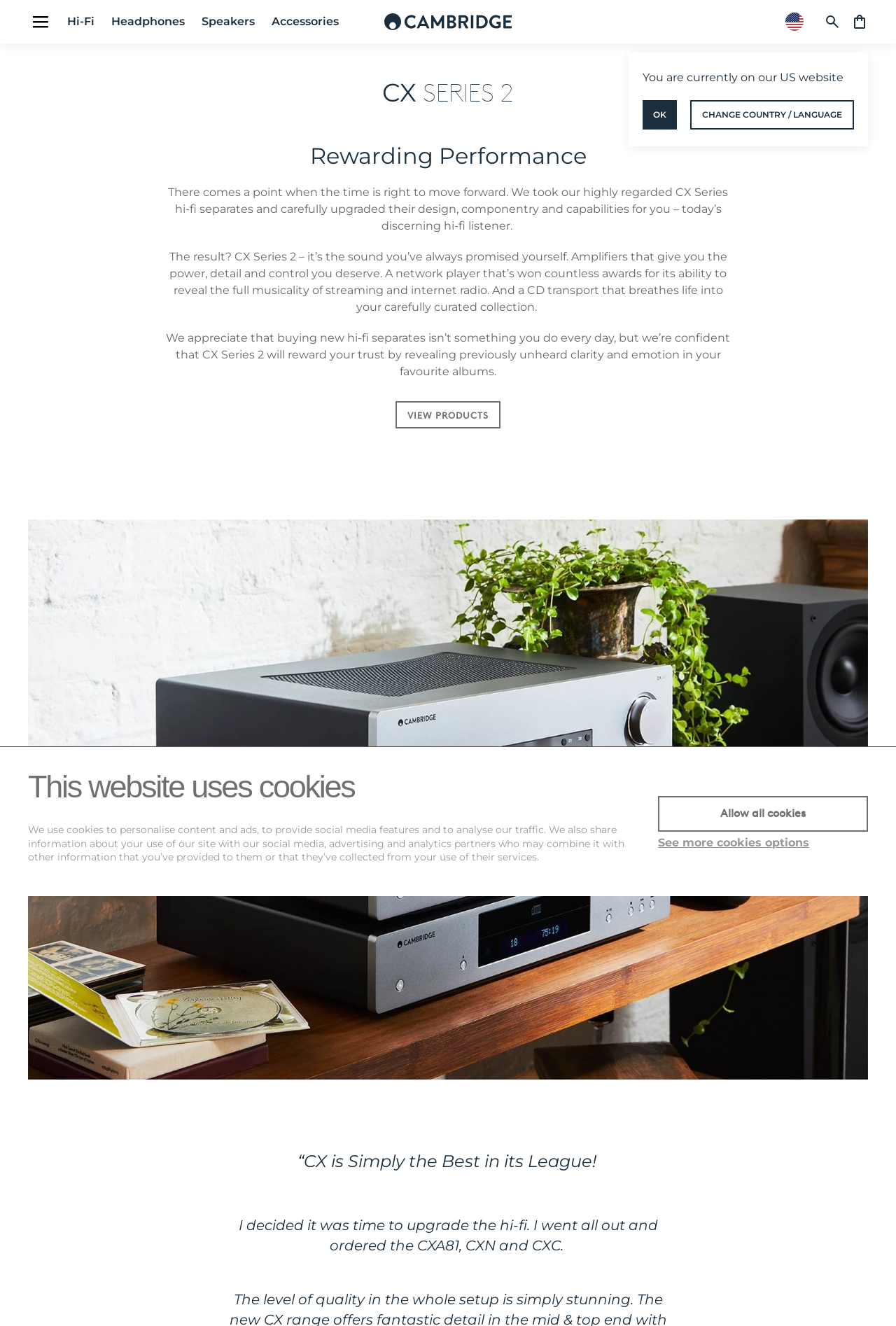What is the brand of the hi-fi separates?
Based on the screenshot, provide your answer in one word or phrase.

Cambridge Audio